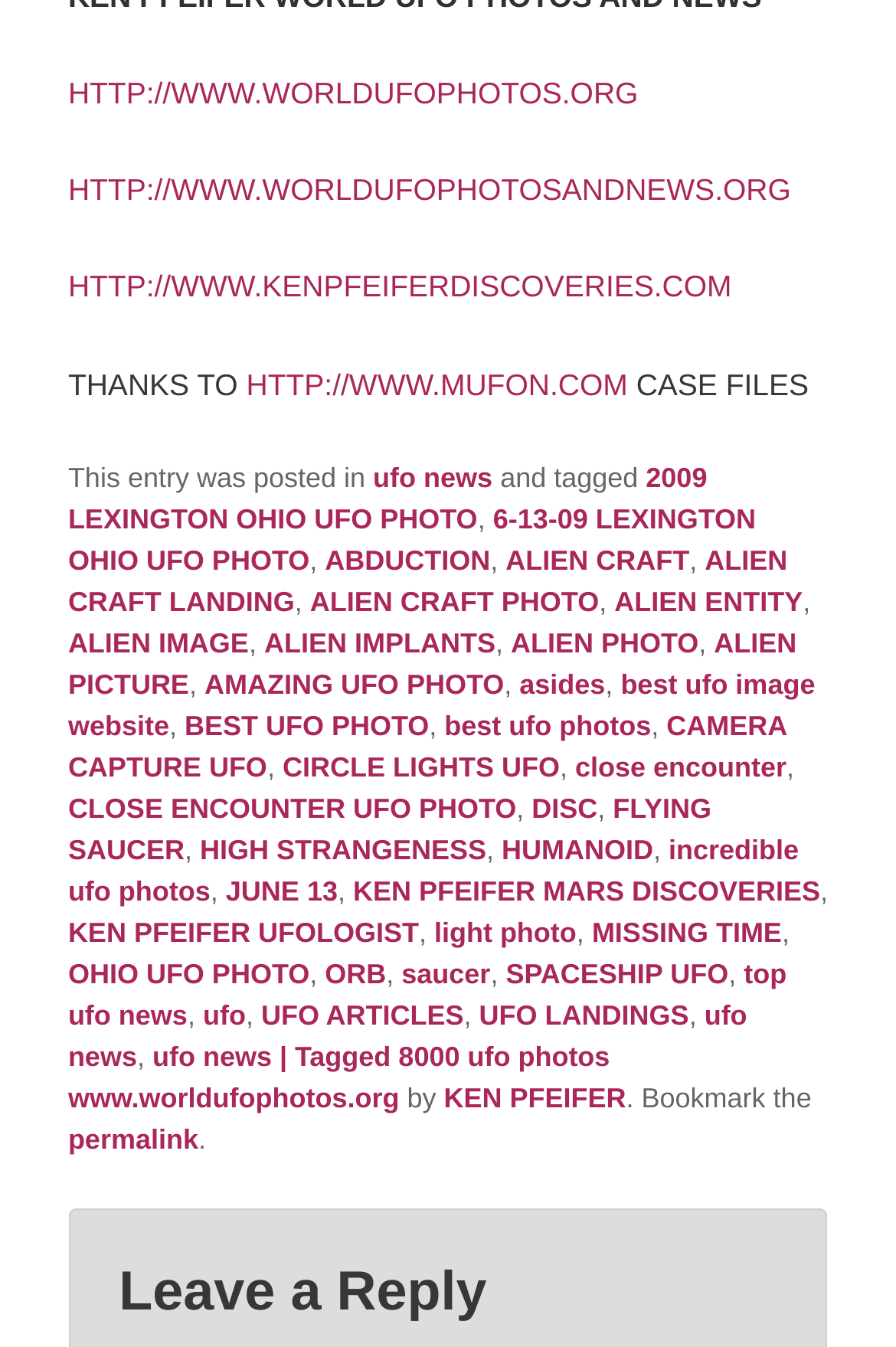Please mark the clickable region by giving the bounding box coordinates needed to complete this instruction: "leave a reply".

[0.133, 0.935, 0.867, 0.986]